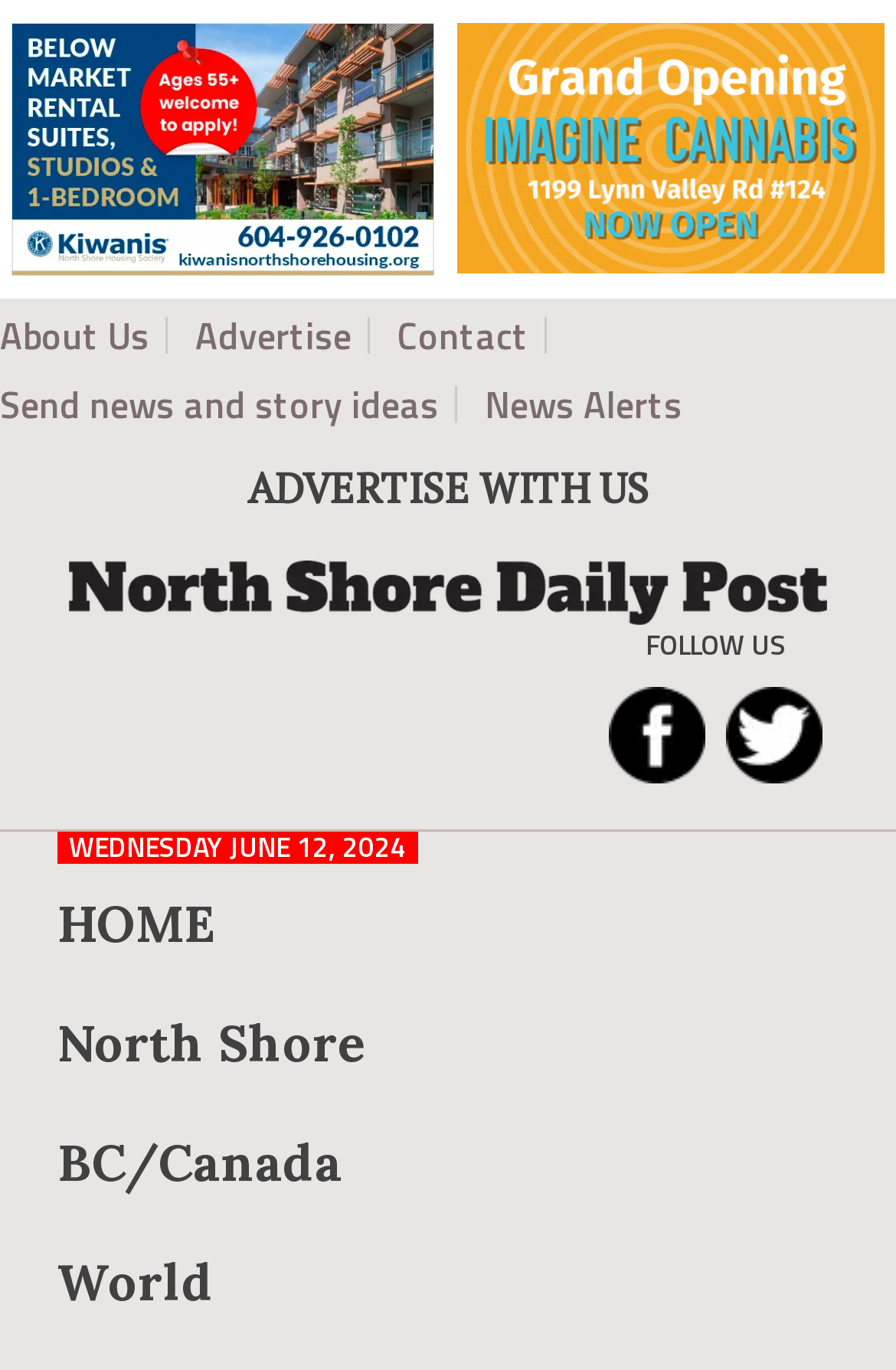What are the categories of news available?
Please provide a single word or phrase as your answer based on the screenshot.

HOME, North Shore, BC/Canada, World